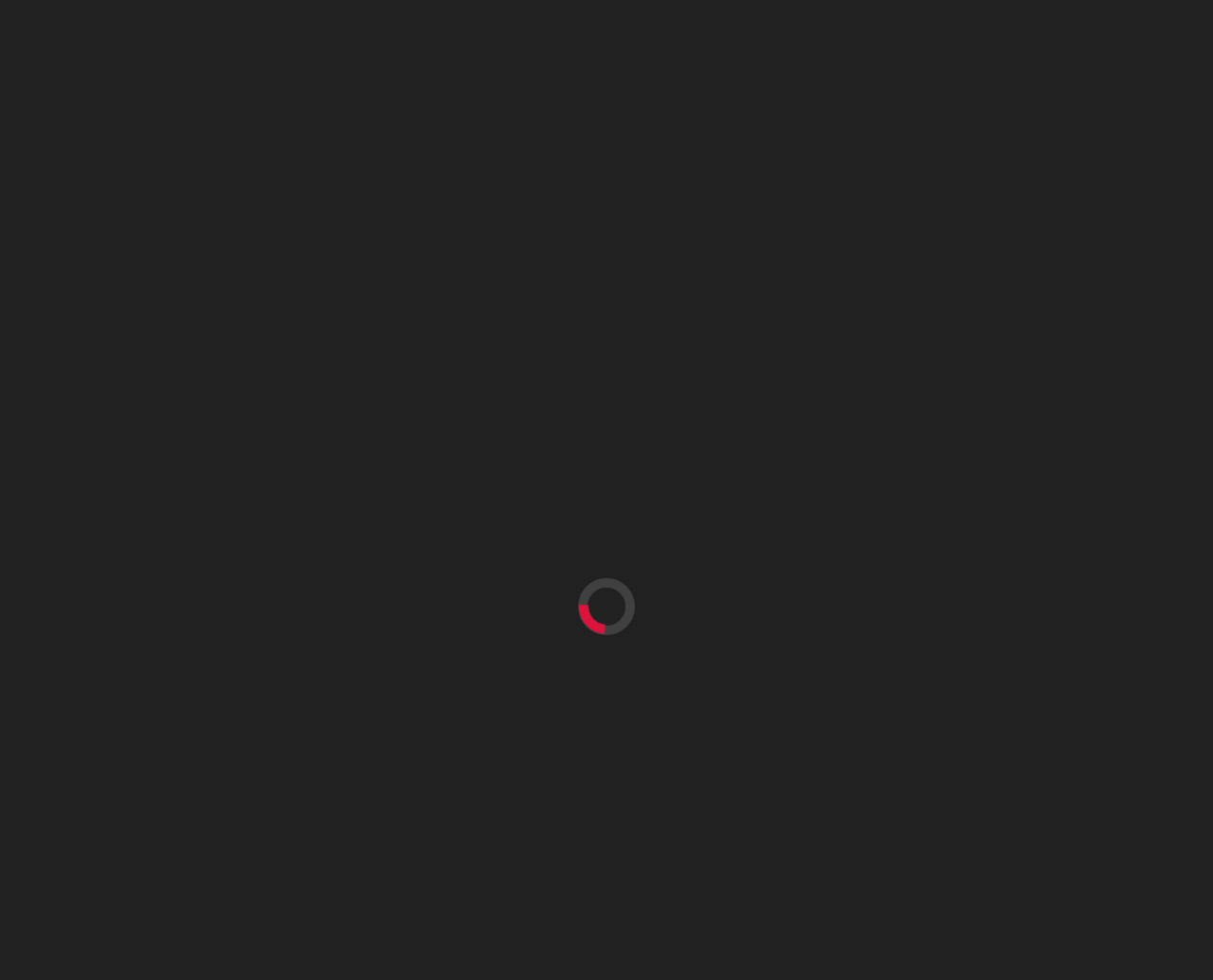Locate the bounding box coordinates of the clickable area needed to fulfill the instruction: "Click on the link to TNJN: Tennessee Journalist".

[0.037, 0.092, 0.271, 0.237]